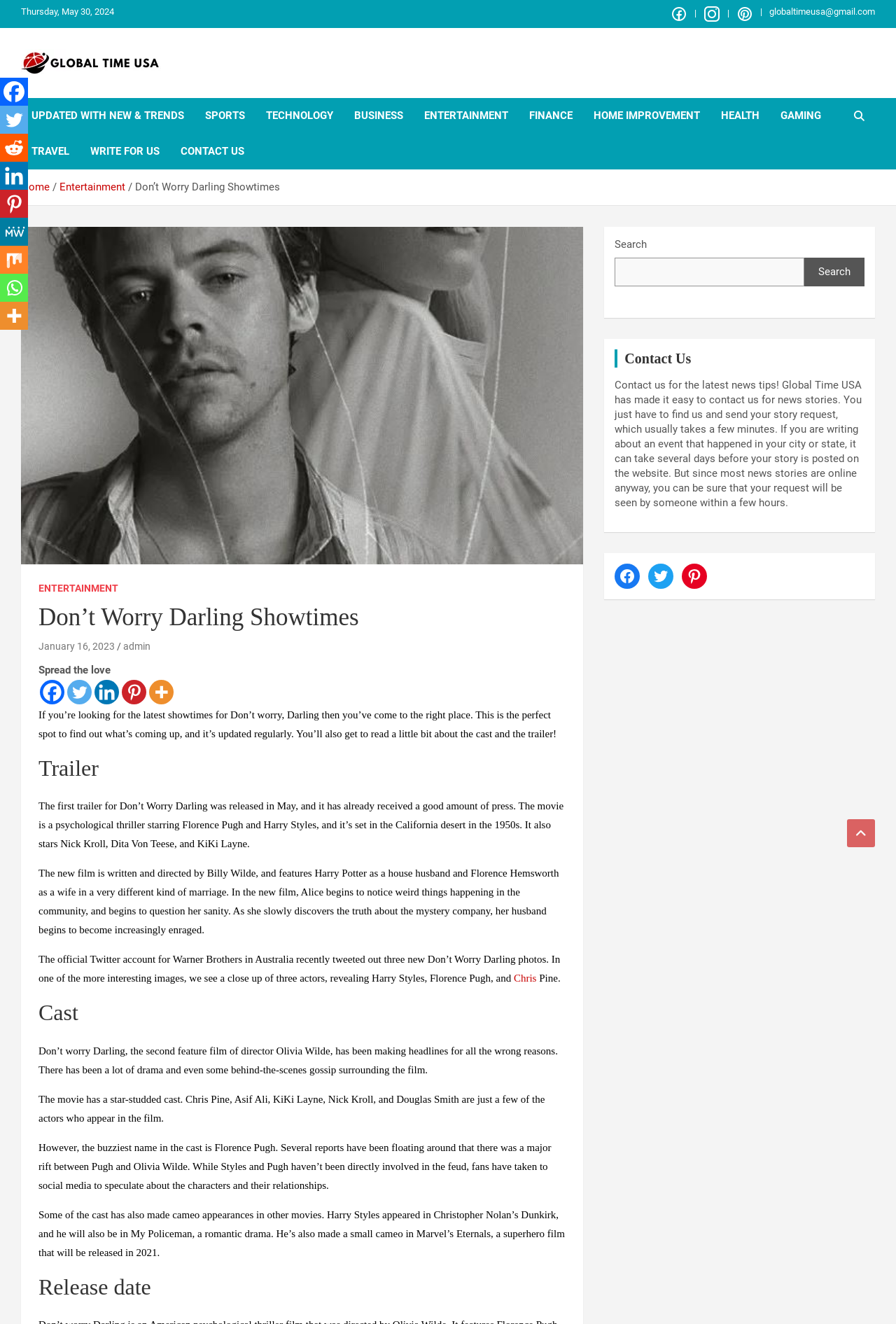Use a single word or phrase to answer the question:
What is the name of the movie being discussed?

Don't Worry Darling